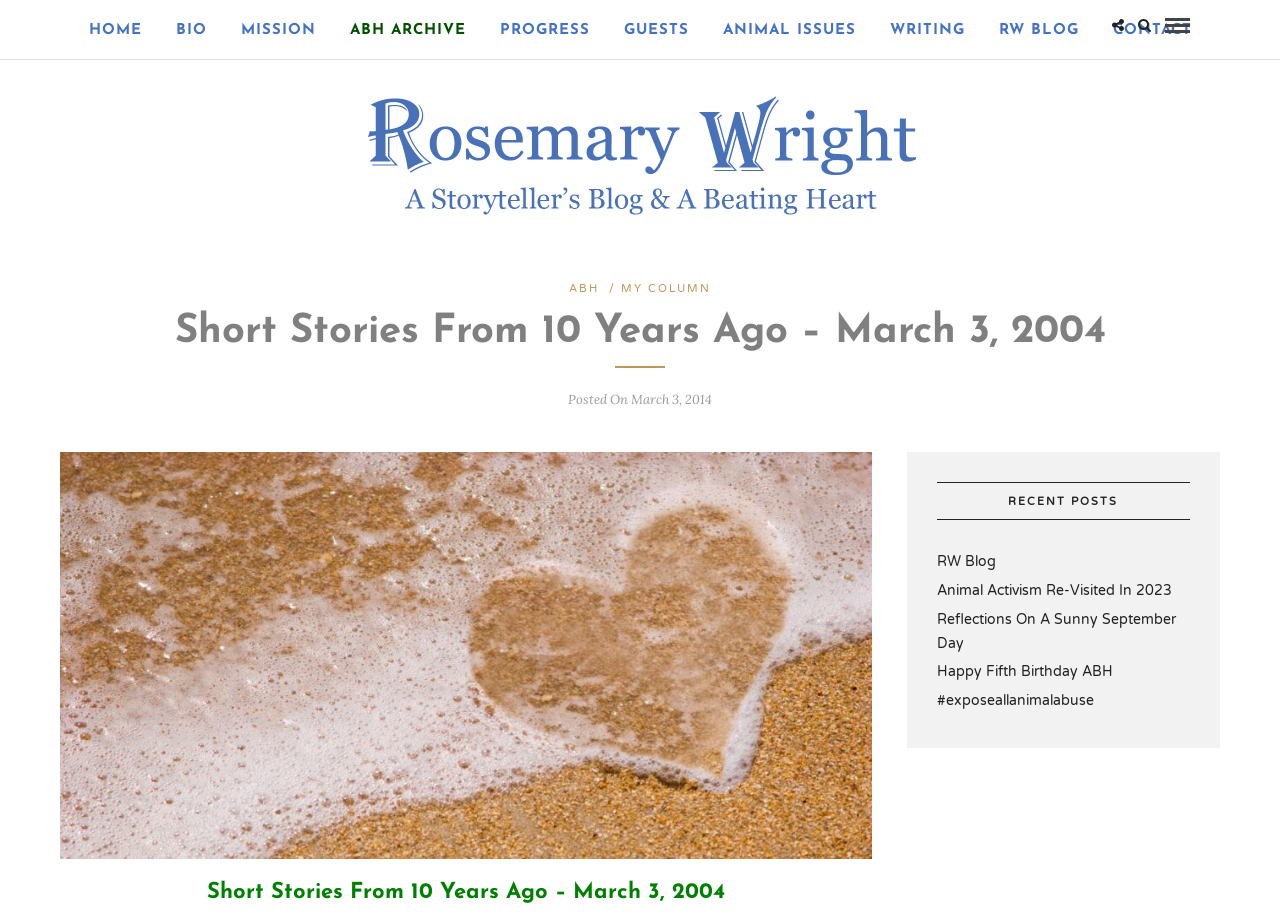What is the name of the blog?
Could you please answer the question thoroughly and with as much detail as possible?

The name of the blog can be found in the link 'RW Blog' which is located in the 'RECENT POSTS' section, suggesting that 'RW Blog' is the name of the blog.